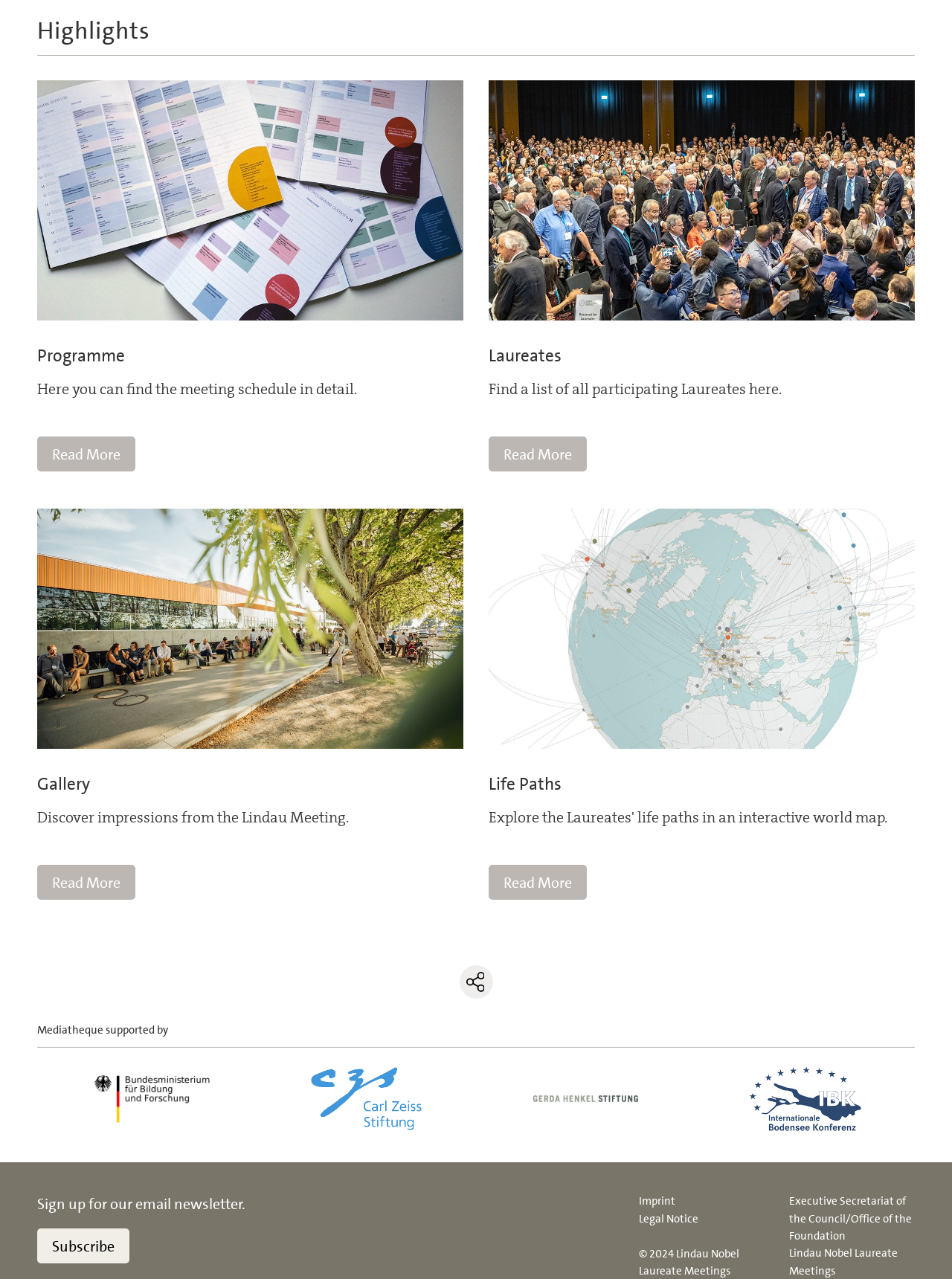Please locate the clickable area by providing the bounding box coordinates to follow this instruction: "Subscribe to the email newsletter".

[0.039, 0.961, 0.136, 0.988]